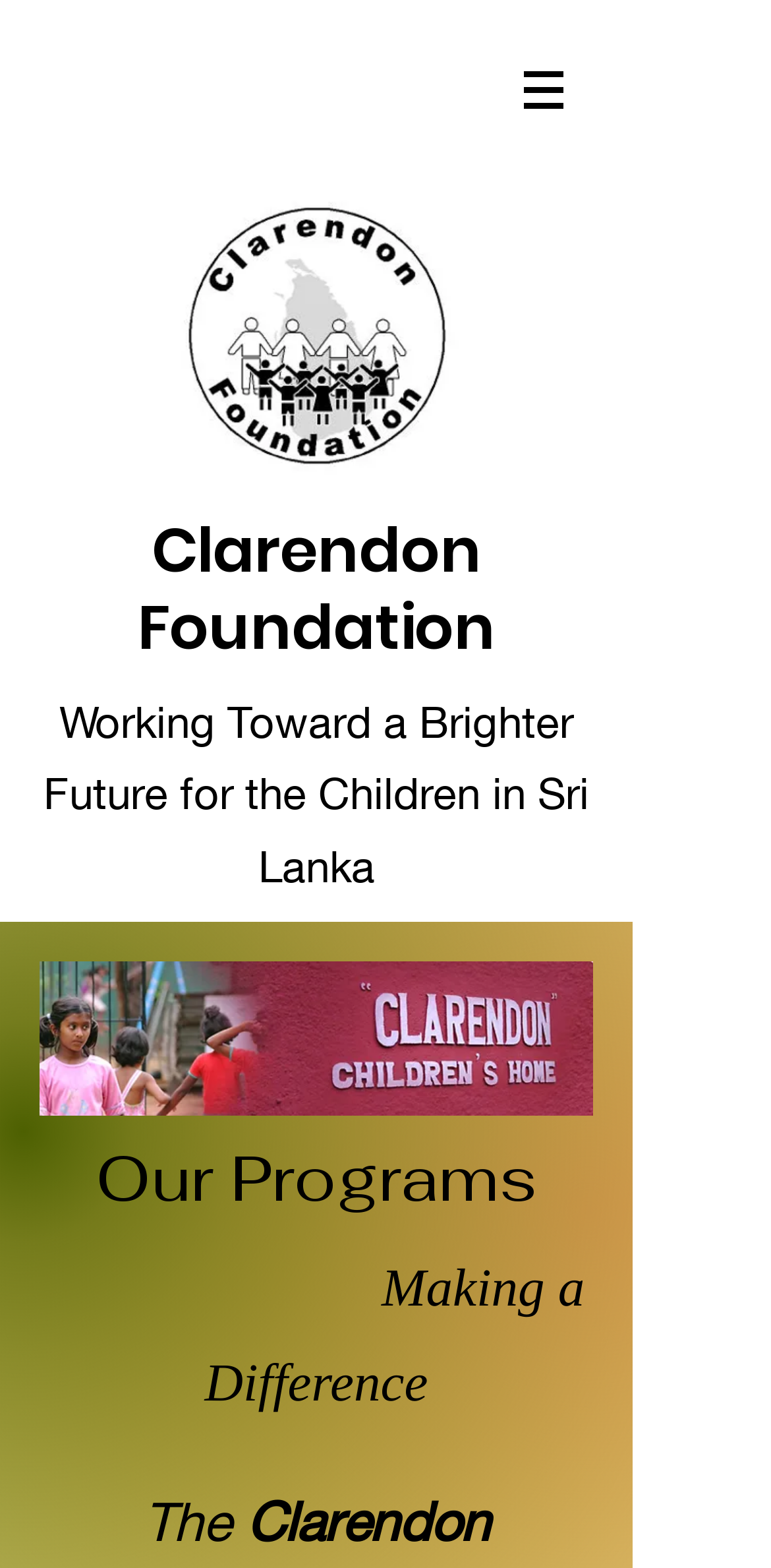What is the theme of the image below the organization's name?
Based on the screenshot, give a detailed explanation to answer the question.

The image below the organization's name is identified as 'projects.jpg' based on the image element's description. This suggests that the image is related to the organization's projects or activities.